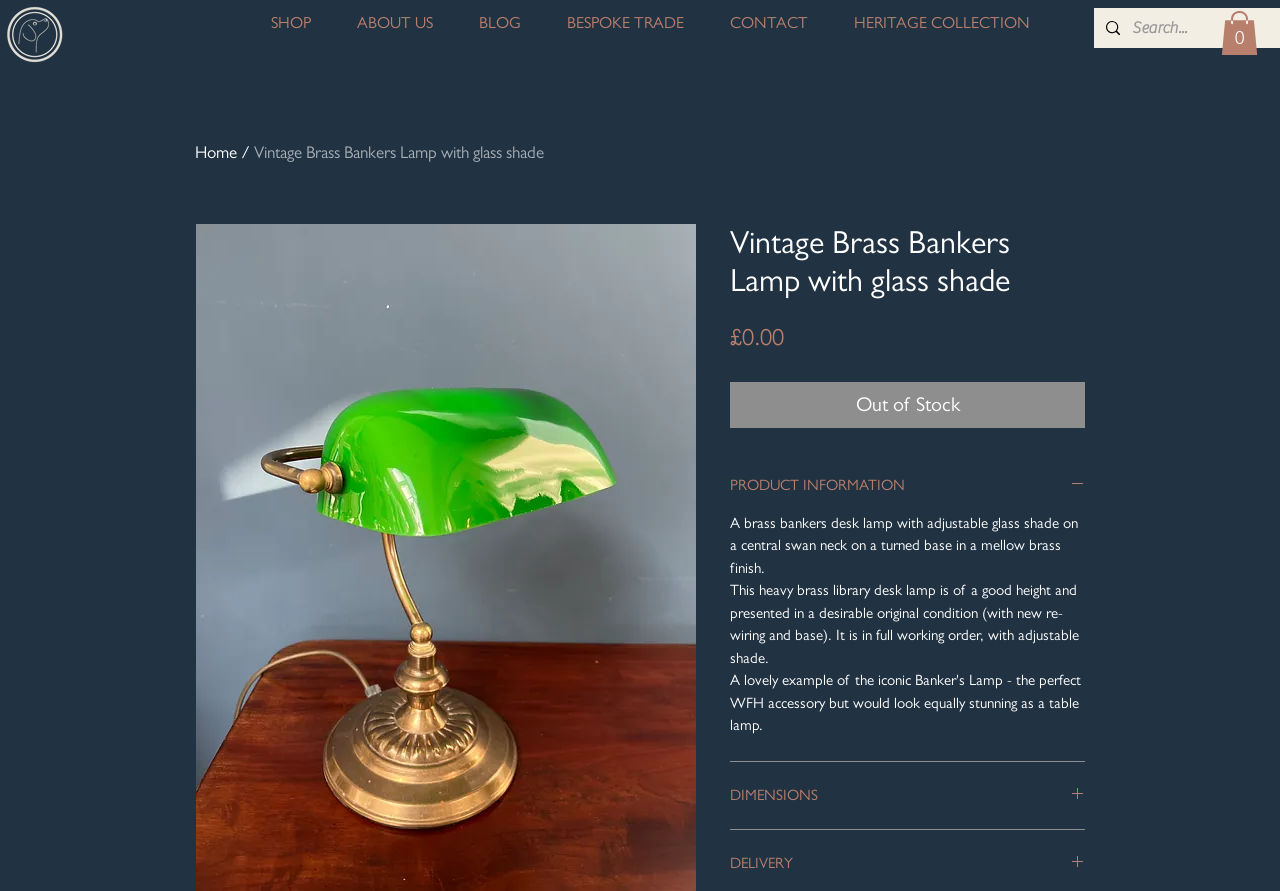Explain the webpage's design and content in an elaborate manner.

This webpage is about a vintage brass banker's lamp with a glass shade. At the top left corner, there is a small image of a logo, and next to it, a navigation menu with links to "SHOP", "ABOUT US", "BLOG", "BESPOKE TRADE", "CONTACT", and "HERITAGE COLLECTION". 

On the top right corner, there is a cart button with an icon, indicating that the cart is empty. 

Below the navigation menu, there is a large image of the vintage lamp, taking up most of the page's width. Above the image, there is a heading with the product title, "Vintage Brass Bankers Lamp with glass shade". 

To the right of the image, there is a section with product information, including the price, which is £0.00, and a button indicating that the product is out of stock. 

Below the product information, there are three expandable sections: "PRODUCT INFORMATION", "DIMENSIONS", and "DELIVERY". The "PRODUCT INFORMATION" section is expanded by default, showing a detailed description of the lamp, including its features and condition. The other two sections are collapsed, but can be expanded to show more information.